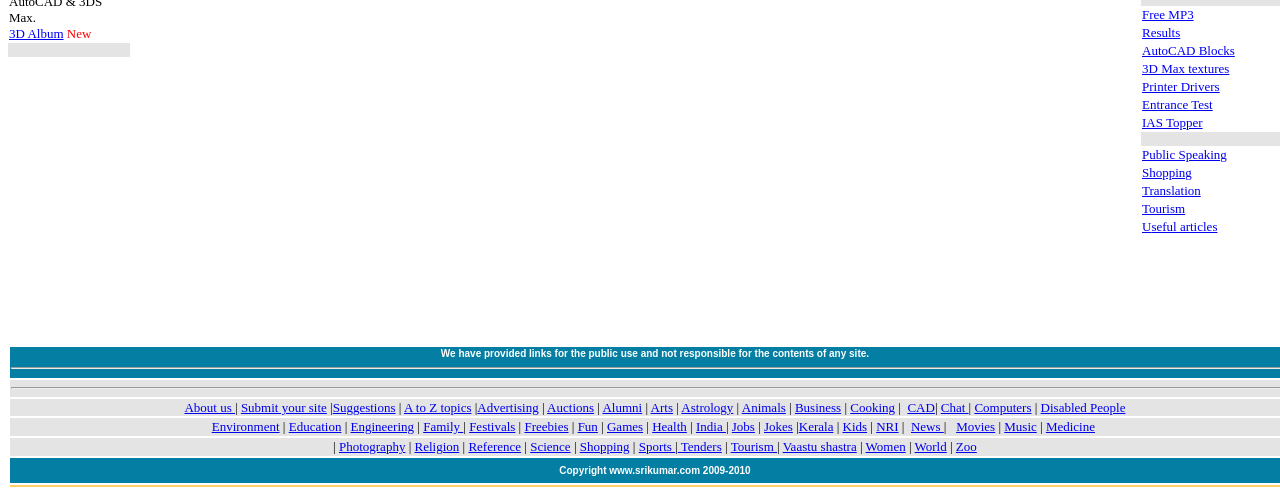Please identify the bounding box coordinates of the element that needs to be clicked to execute the following command: "Go to 'About us'". Provide the bounding box using four float numbers between 0 and 1, formatted as [left, top, right, bottom].

[0.144, 0.806, 0.184, 0.834]